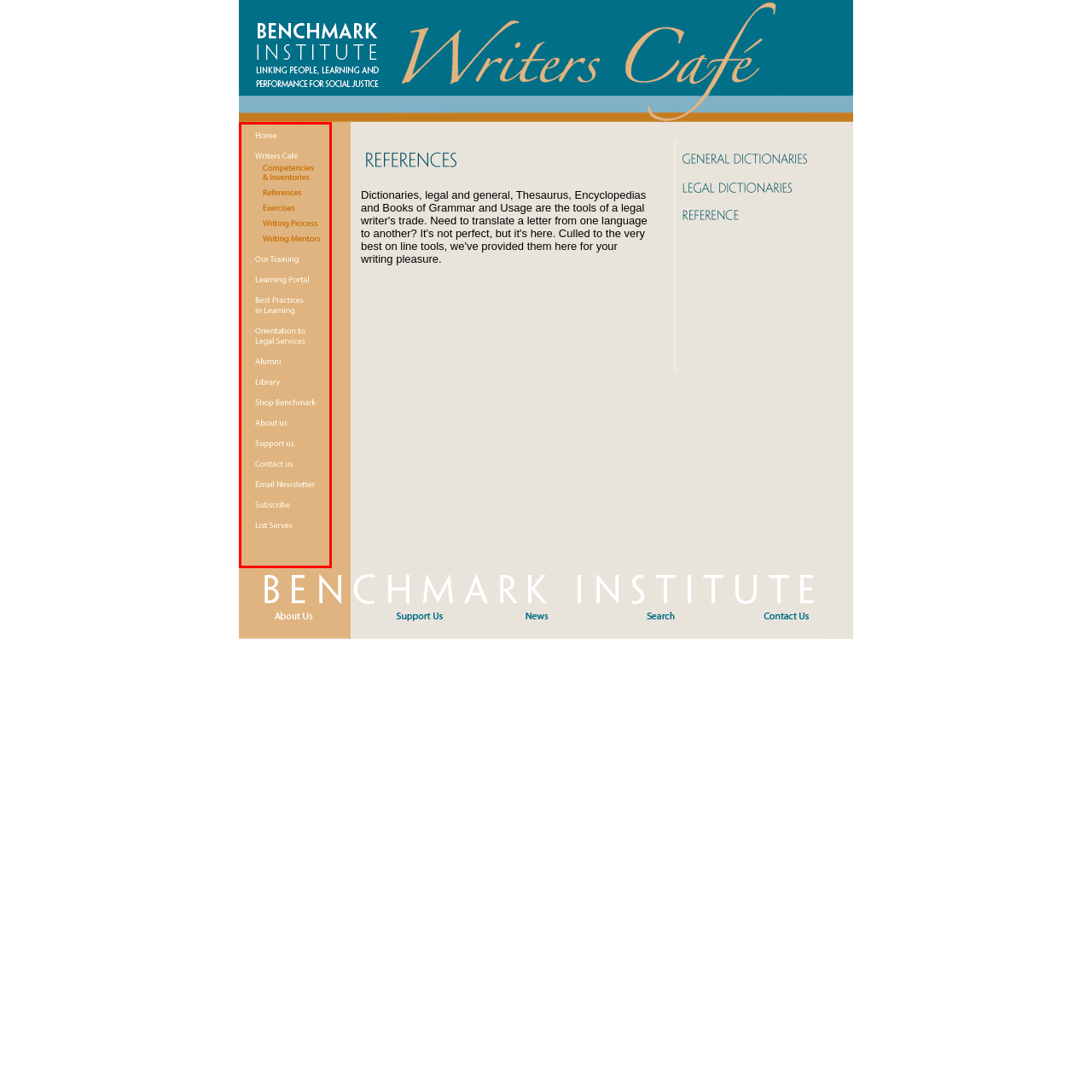What is the design of the webpage's layout?
Direct your attention to the image bordered by the red bounding box and answer the question in detail, referencing the image.

The layout of the webpage features a clean design, which ensures users can easily navigate and find various training and educational resources, with the help of a sidebar menu for navigation.